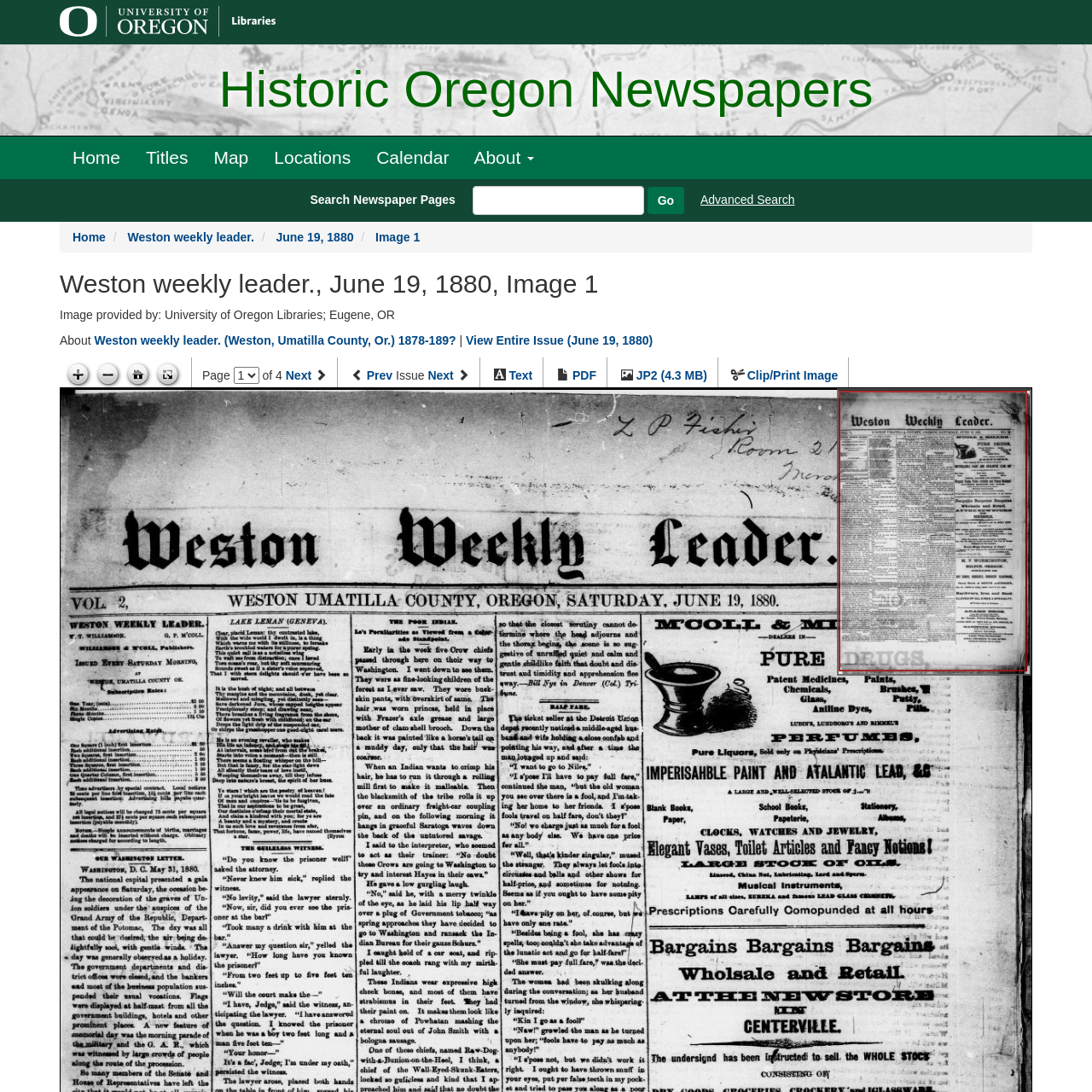Locate the bounding box coordinates of the element's region that should be clicked to carry out the following instruction: "Zoom in". The coordinates need to be four float numbers between 0 and 1, i.e., [left, top, right, bottom].

[0.057, 0.33, 0.085, 0.357]